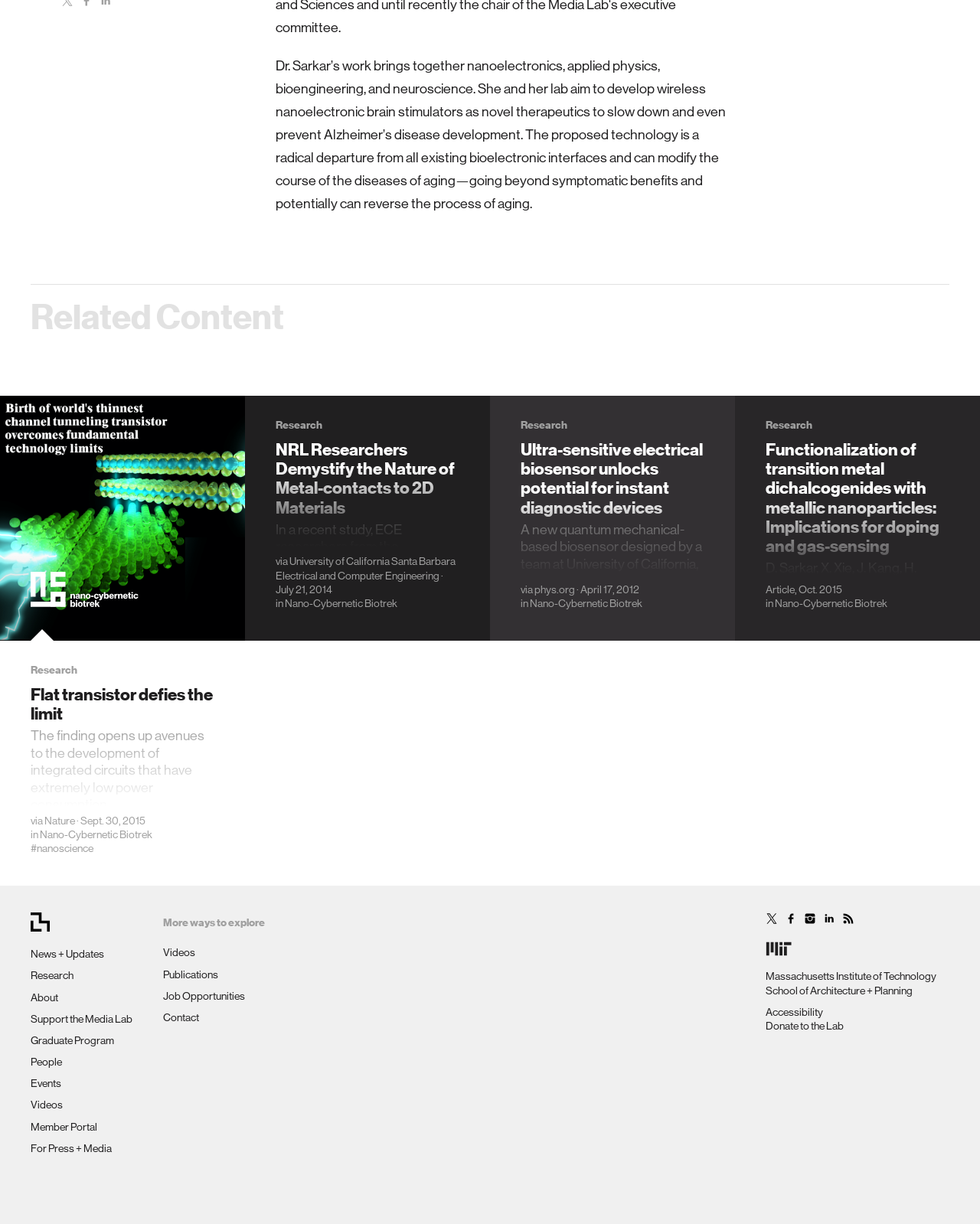What is the topic of the article published in Nano Lett?
Please give a detailed and elaborate answer to the question based on the image.

The article published in Nano Lett. is about the functionalization of transition metal dichalcogenides with metallic nanoparticles, and it discusses the implications for doping and gas-sensing.